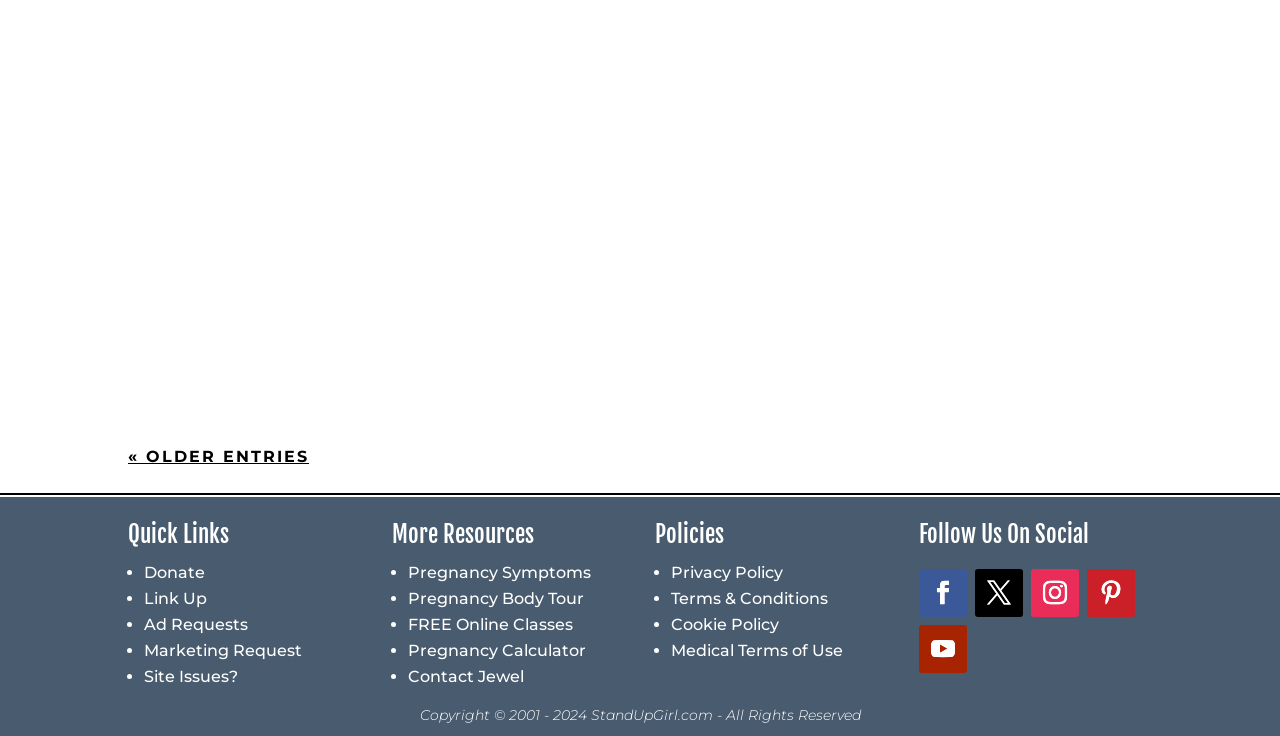Consider the image and give a detailed and elaborate answer to the question: 
What is the title of the featured post?

The title of the featured post can be found at the top of the webpage, which is 'IF MY CONTRACEPTIVE FAILS'. This is indicated by the heading element with the text 'IF MY CONTRACEPTIVE FAILS' and the link element with the same text.